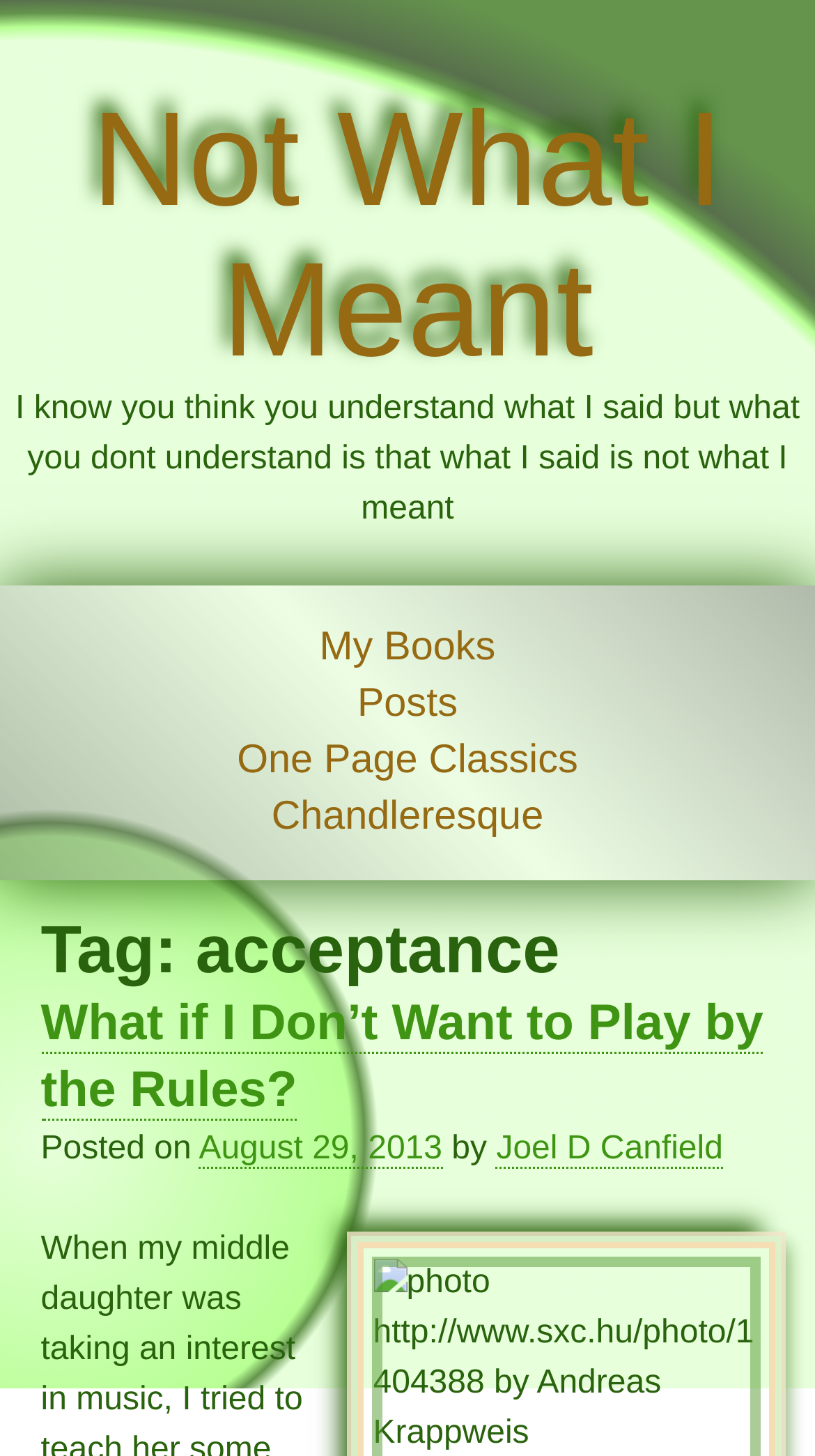Describe all the significant parts and information present on the webpage.

The webpage is about a blog post titled "acceptance – Not What I Meant". At the top, there is a link with the same title as the webpage. Below it, there is a block of text that reads "I know you think you understand what I said but what you dont understand is that what I said is not what I meant". 

On the right side of the page, there are several links, including "My Books", "Posts", "One Page Classics", and "Chandleresque", which are likely navigation links to other sections of the website.

Further down the page, there is a header section with a tag "acceptance". Below the tag, there is a heading that reads "What if I Don’t Want to Play by the Rules?". This heading is followed by a link with the same title, and then a block of text that indicates the post was published on August 29, 2013, by Joel D Canfield.